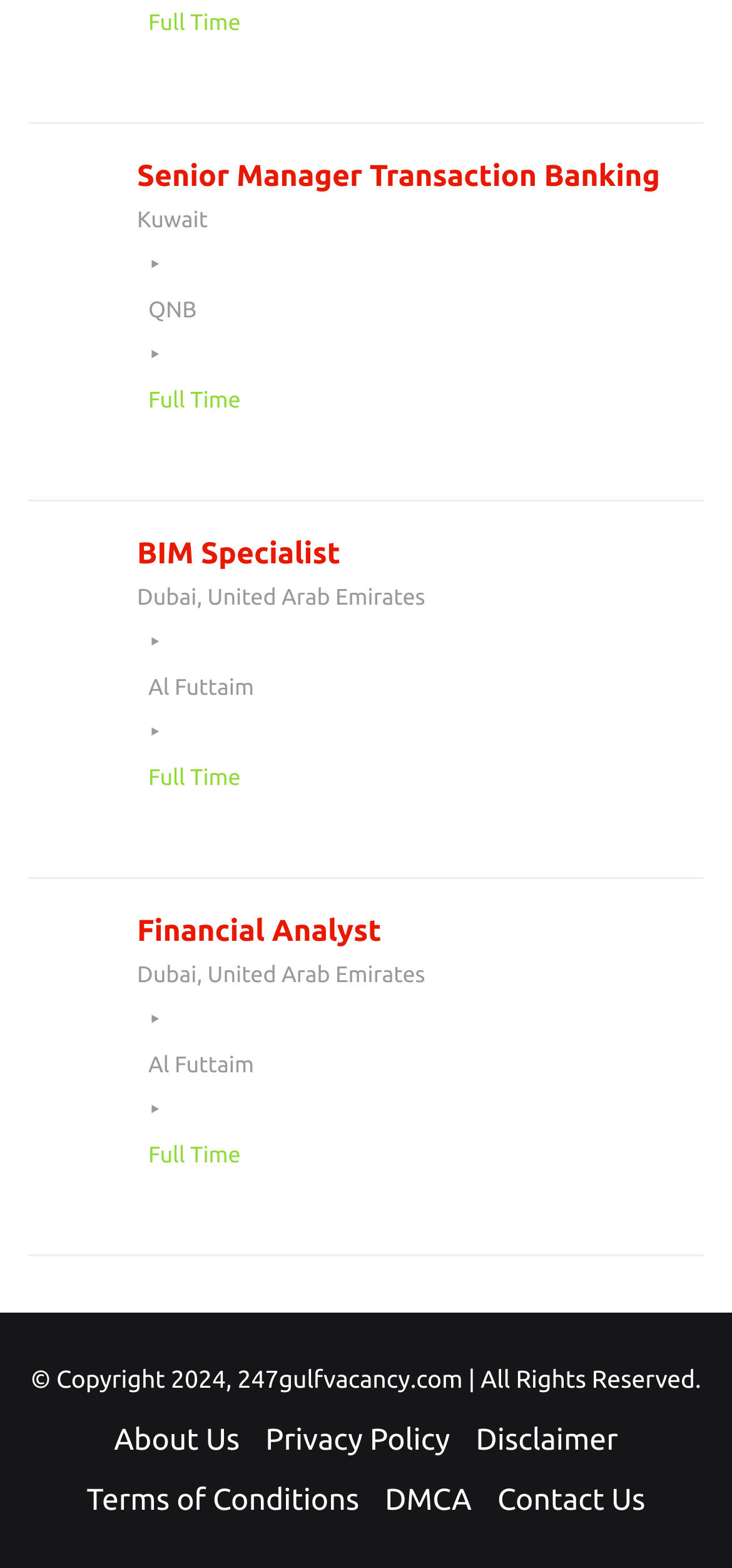Given the element description aria-label="Mobile menu", specify the bounding box coordinates of the corresponding UI element in the format (top-left x, top-left y, bottom-right x, bottom-right y). All values must be between 0 and 1.

None